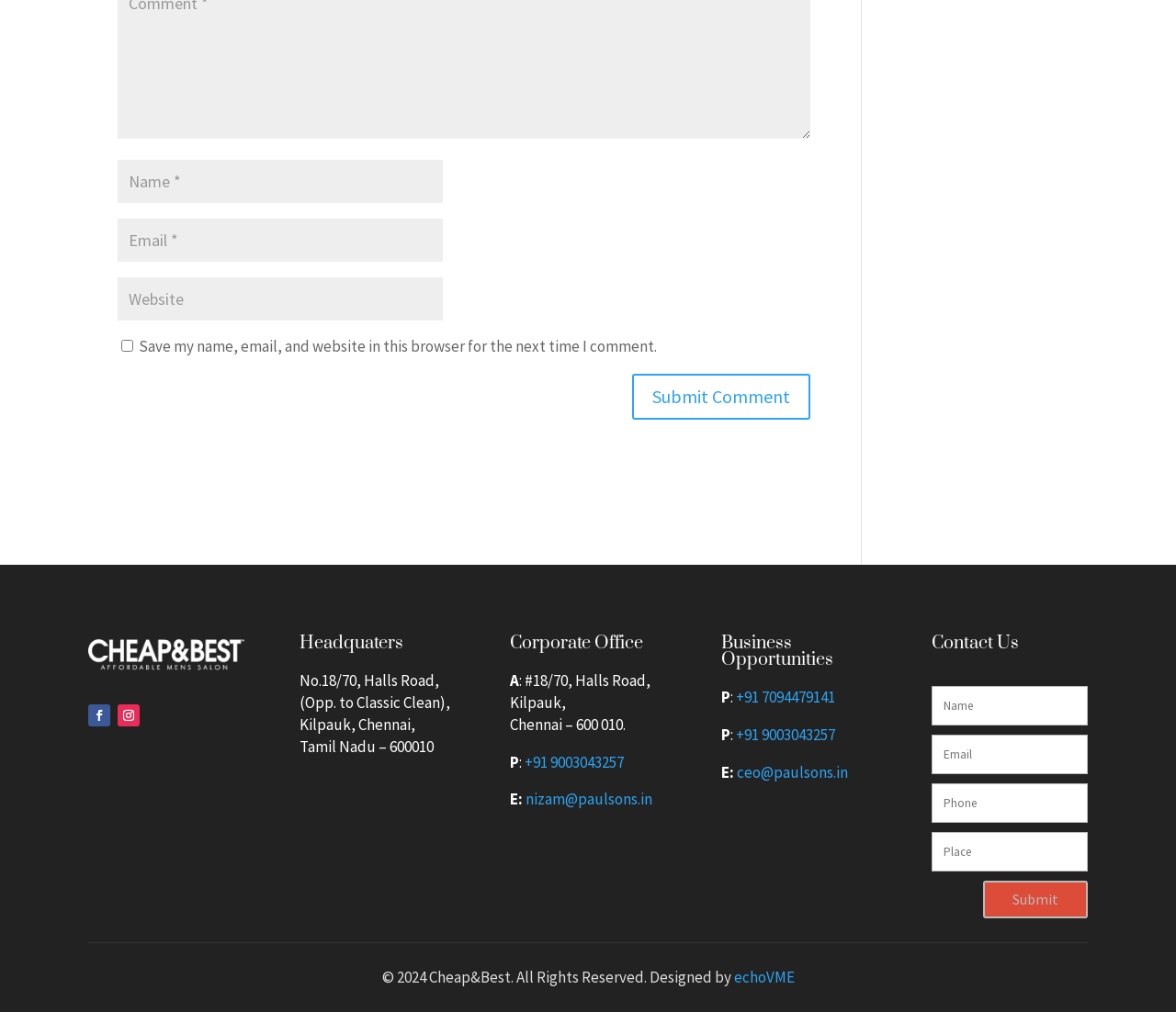What is the email address of the CEO?
Please answer the question with a detailed and comprehensive explanation.

The email address of the CEO is mentioned in the section labeled as 'Business Opportunities' and is specified as ceo@paulsons.in.